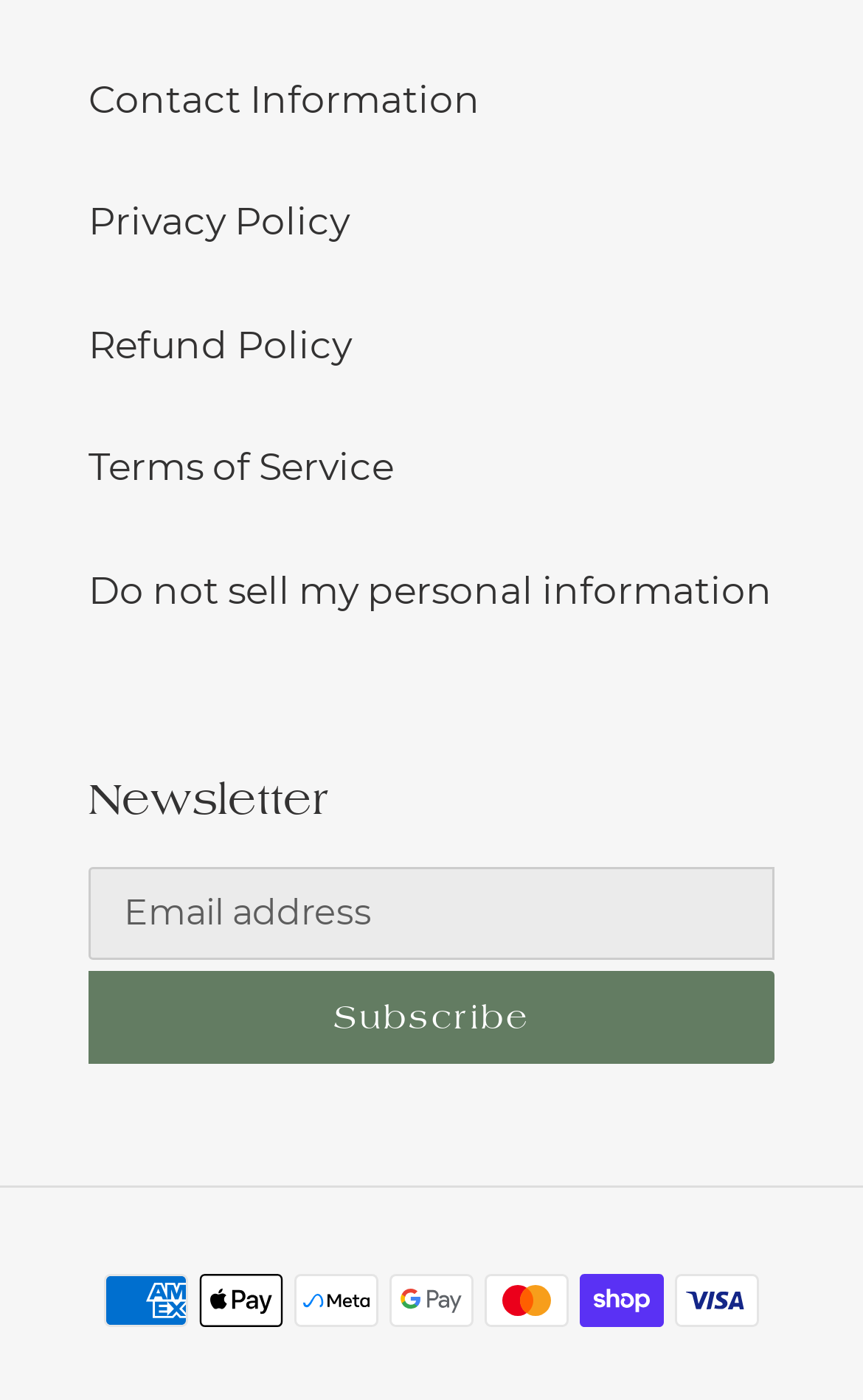Please provide a comprehensive response to the question below by analyzing the image: 
What is above the 'Newsletter' text?

Based on the bounding box coordinates, the links 'Contact Information', 'Privacy Policy', 'Refund Policy', 'Terms of Service', and 'Do not sell my personal information' are above the 'Newsletter' text.